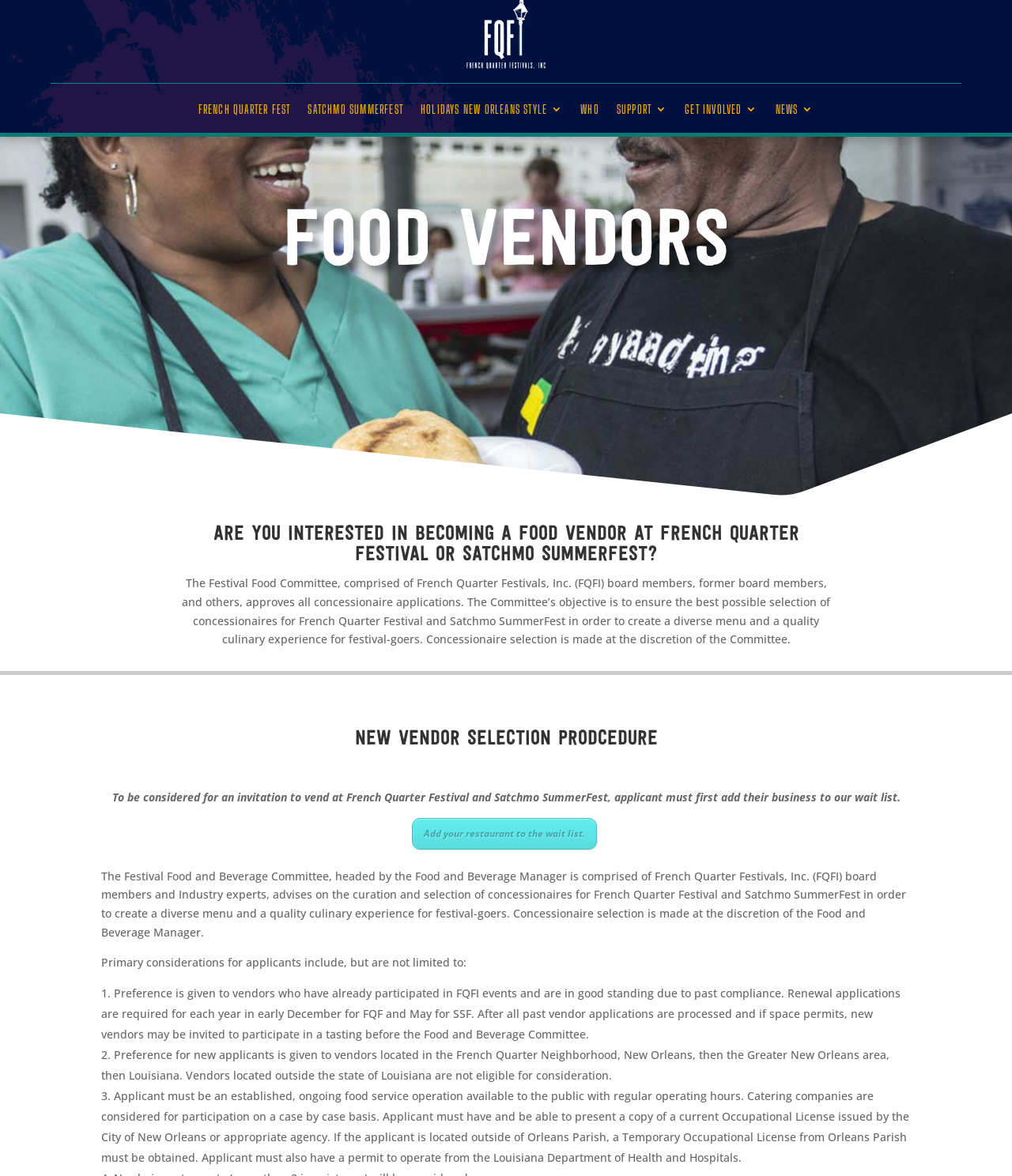Create a detailed narrative of the webpage’s visual and textual elements.

The webpage is about food vendors for French Quarter Festival and Satchmo SummerFest. At the top, there are three links: "FEST FAMILY", "GET THE APP", and "DONATE", aligned horizontally. Below them, there is a link "French Horn Drawing" positioned slightly to the left. 

To the left of the page, there are several links, including "FRENCH QUARTER FEST", "SATCHMO SUMMERFEST", "HOLIDAYS NEW ORLEANS STYLE 3", "WHO", "SUPPORT 3", "GET INVOLVED 3", and "NEWS 3", arranged vertically.

The main content of the page starts with a heading "food vendors" spanning the entire width of the page. Below it, there is a heading "Are you interested in becoming a food vendor at French Quarter Festival or Satchmo SummerFest?" followed by a paragraph of text explaining the Festival Food Committee's objective and concessionaire selection process.

Next, there is a heading "NEW VENDOR SELECTION PRODCEDURE" followed by a paragraph of text explaining the procedure to be considered for an invitation to vend at the festivals. A link "Add your restaurant to the wait list" is positioned below.

The page continues with a paragraph of text explaining the role of the Festival Food and Beverage Committee in selecting concessionaires. Then, there is a list with three items, each starting with a numbered marker ("1.", "2.", "3."), explaining the primary considerations for applicants, including preference for vendors who have already participated in FQFI events, location-based preferences, and requirements for established food service operations.